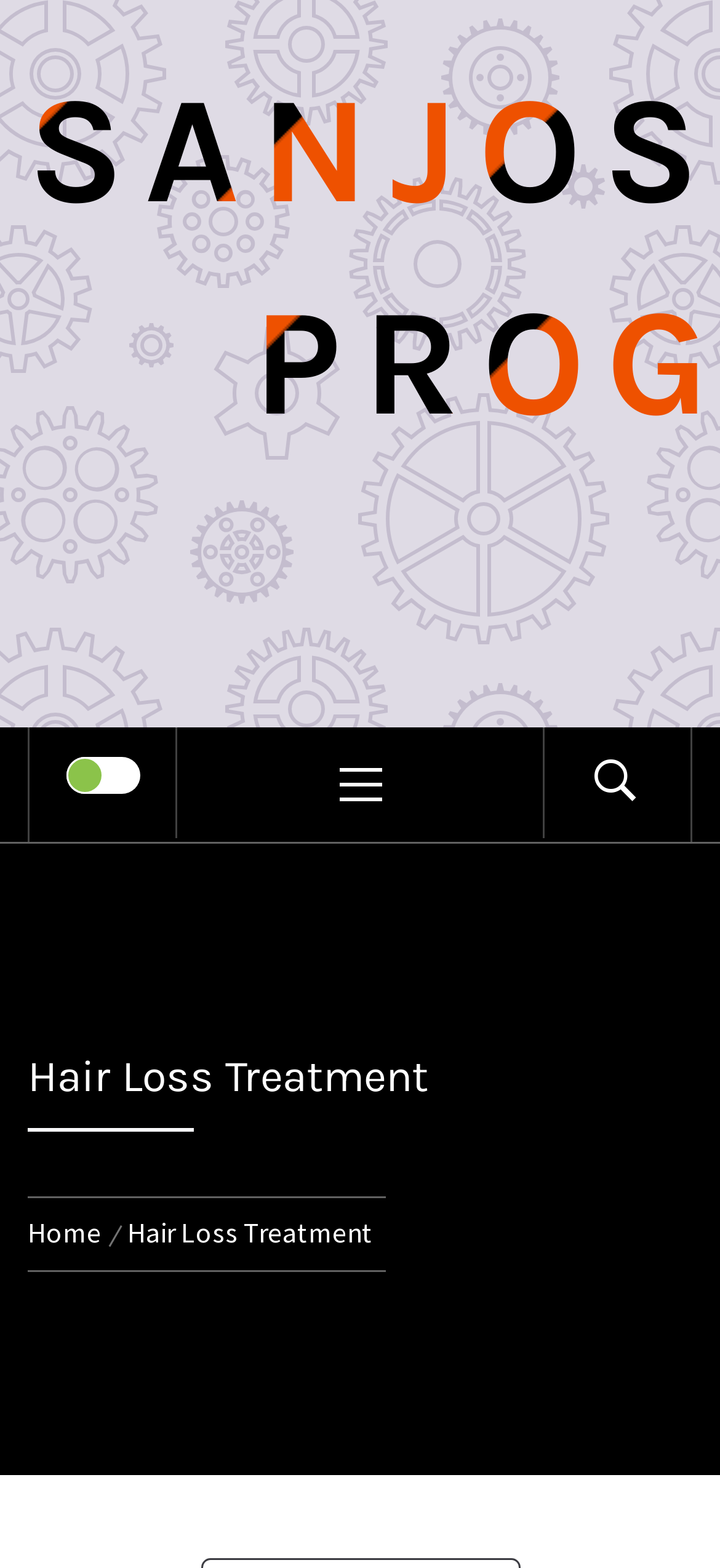Respond to the following query with just one word or a short phrase: 
Is the checkbox checked?

No